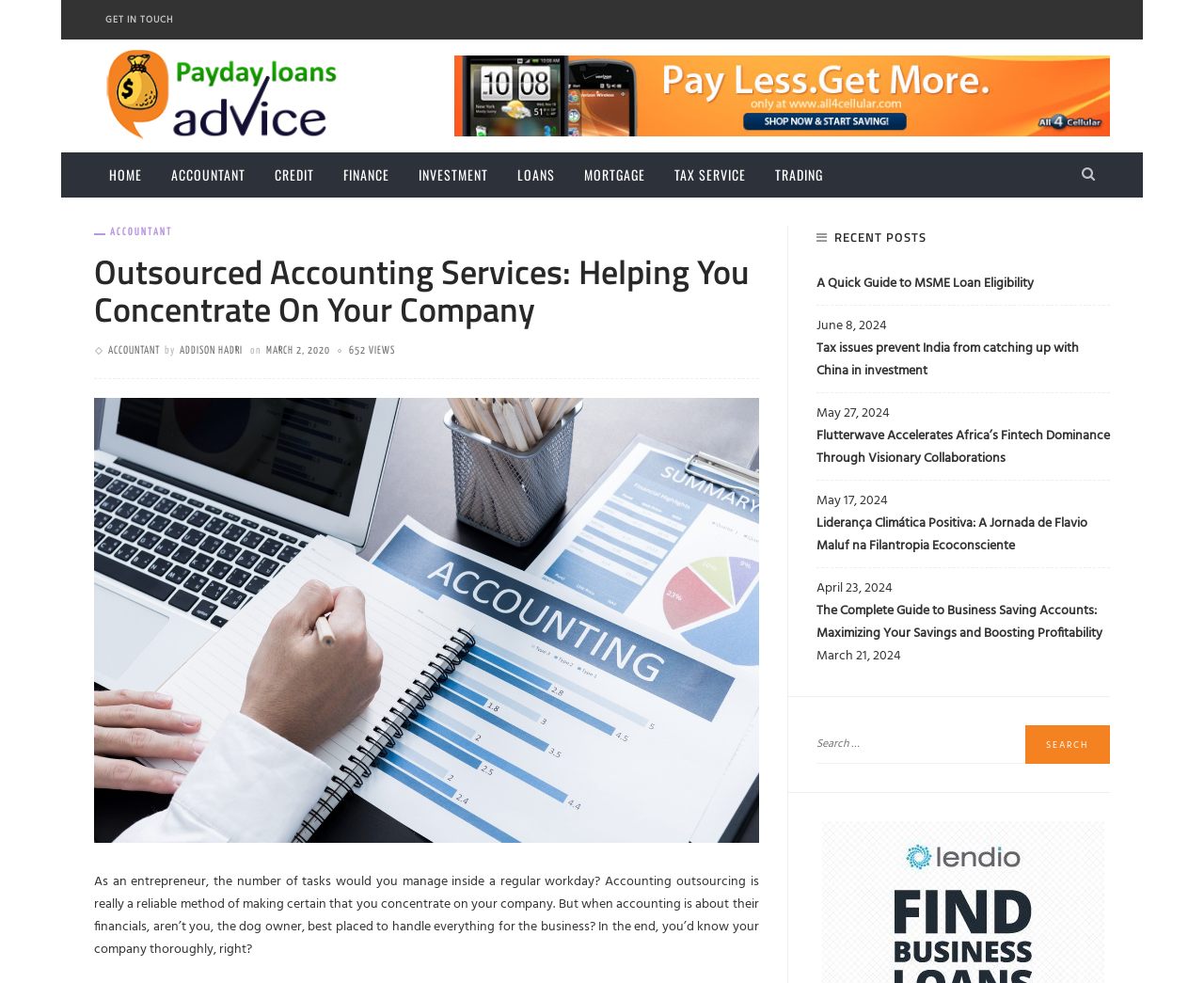Identify the bounding box coordinates of the HTML element based on this description: "Addison Hadri".

[0.149, 0.351, 0.202, 0.361]